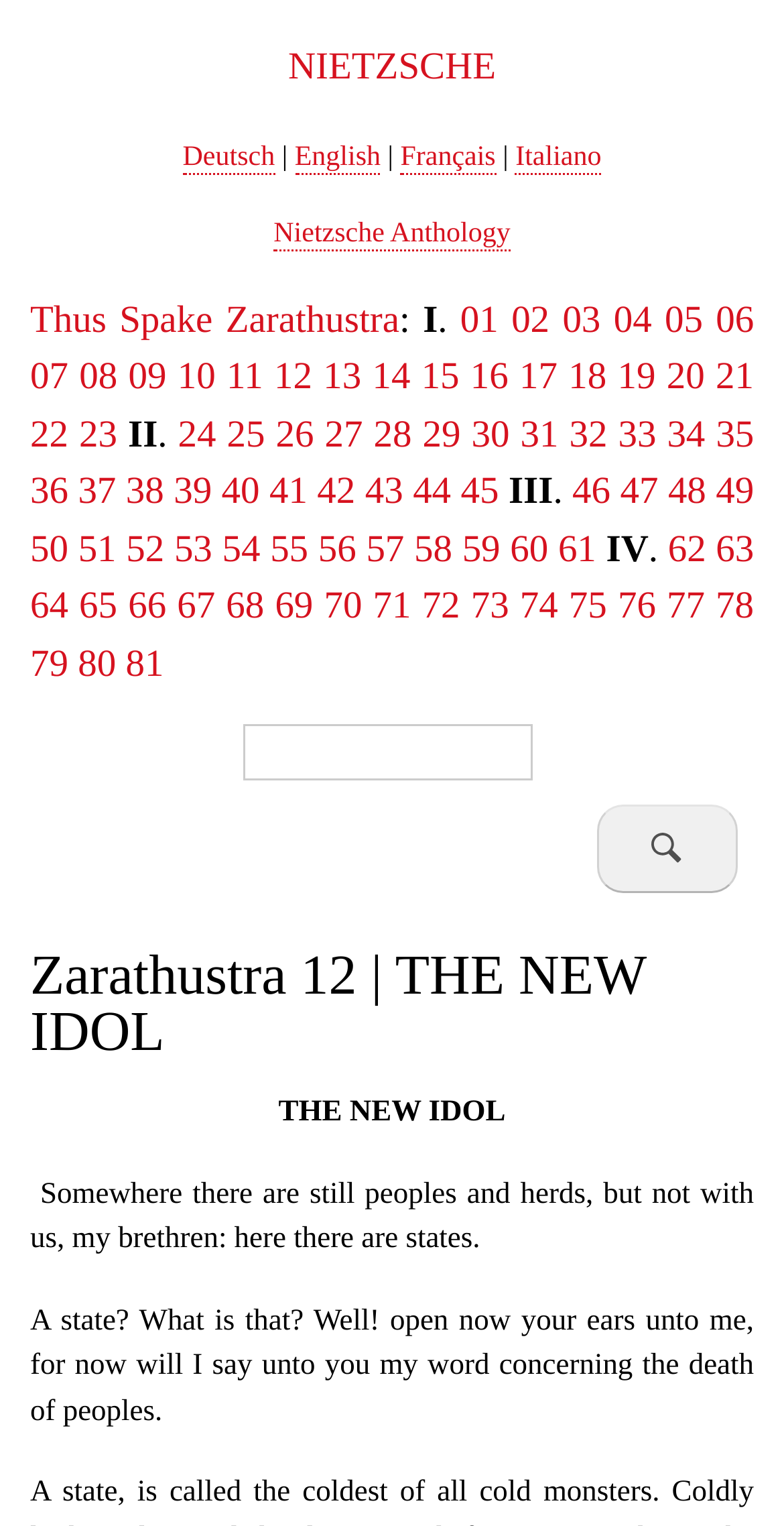Given the description: "Nietzsche Anthology", determine the bounding box coordinates of the UI element. The coordinates should be formatted as four float numbers between 0 and 1, [left, top, right, bottom].

[0.349, 0.143, 0.651, 0.164]